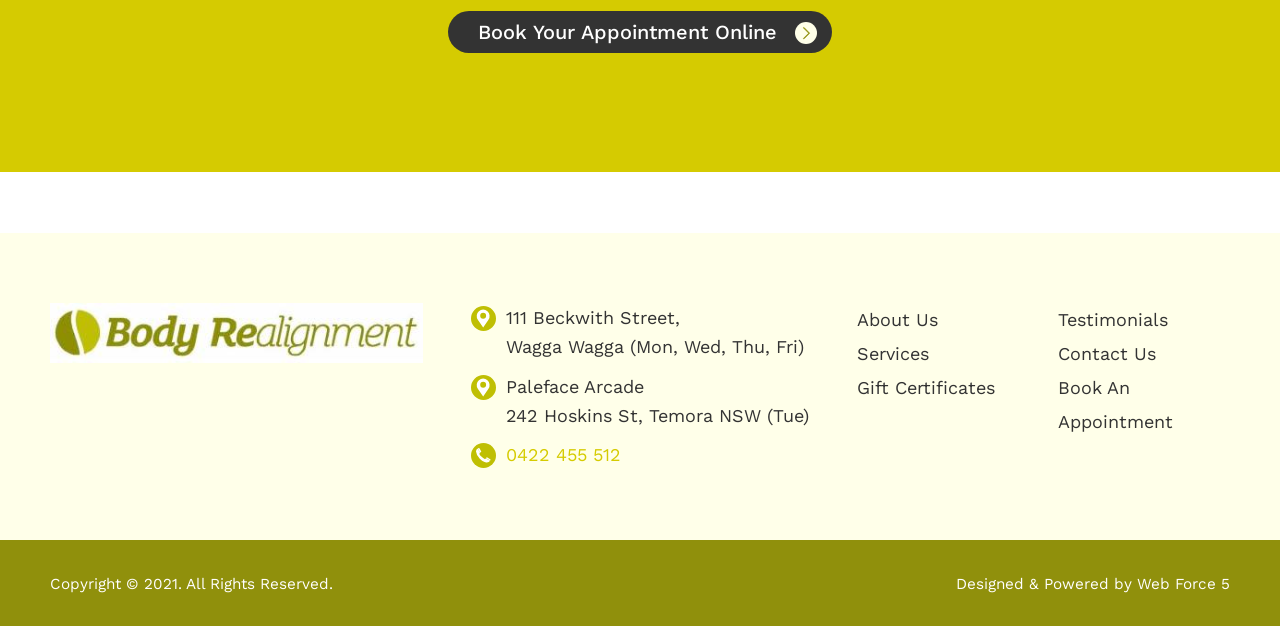What is the phone number listed on the page?
Answer the question with a single word or phrase by looking at the picture.

0422 455 512